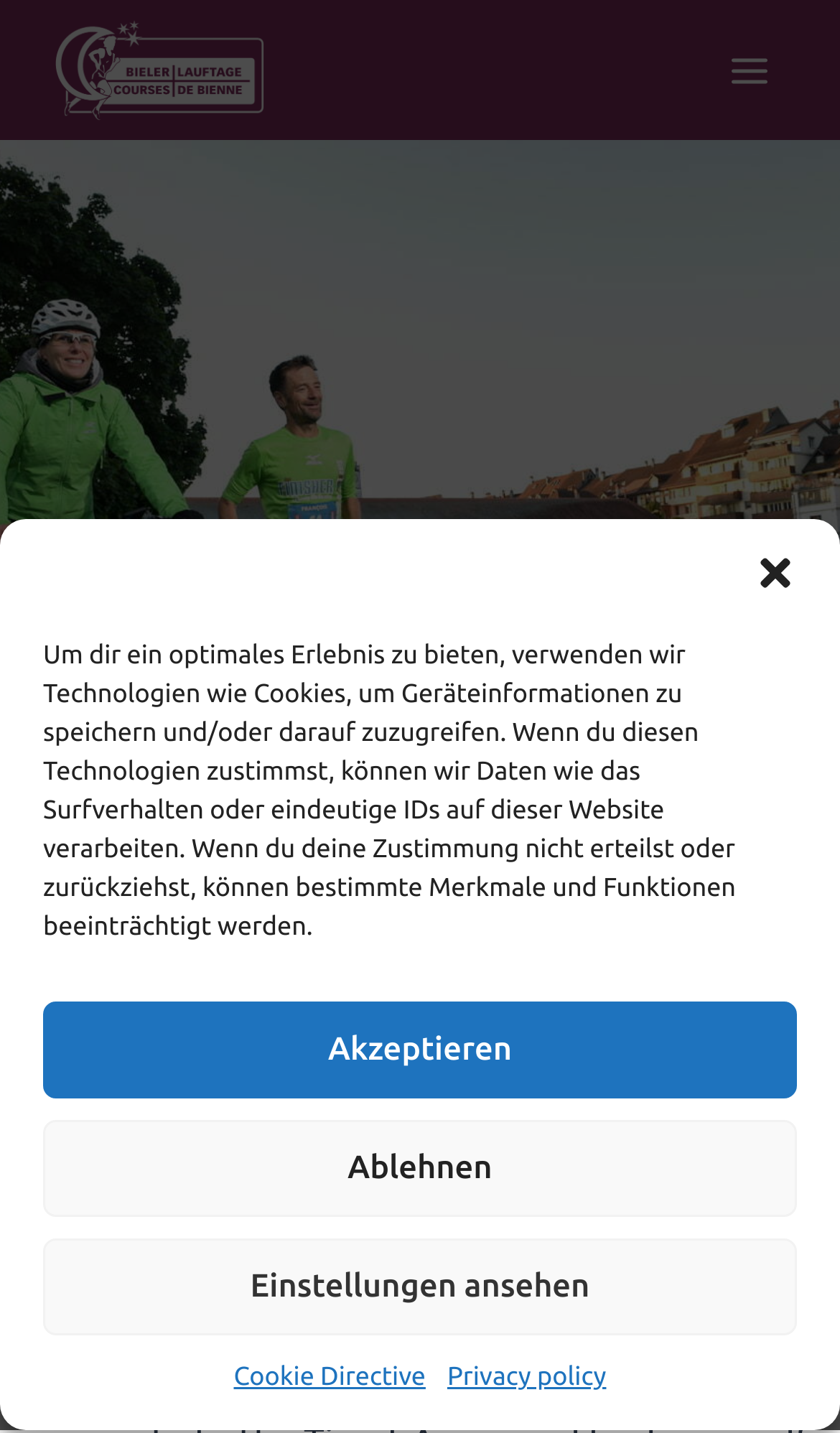Show the bounding box coordinates of the region that should be clicked to follow the instruction: "Close the dialog."

[0.897, 0.384, 0.949, 0.415]